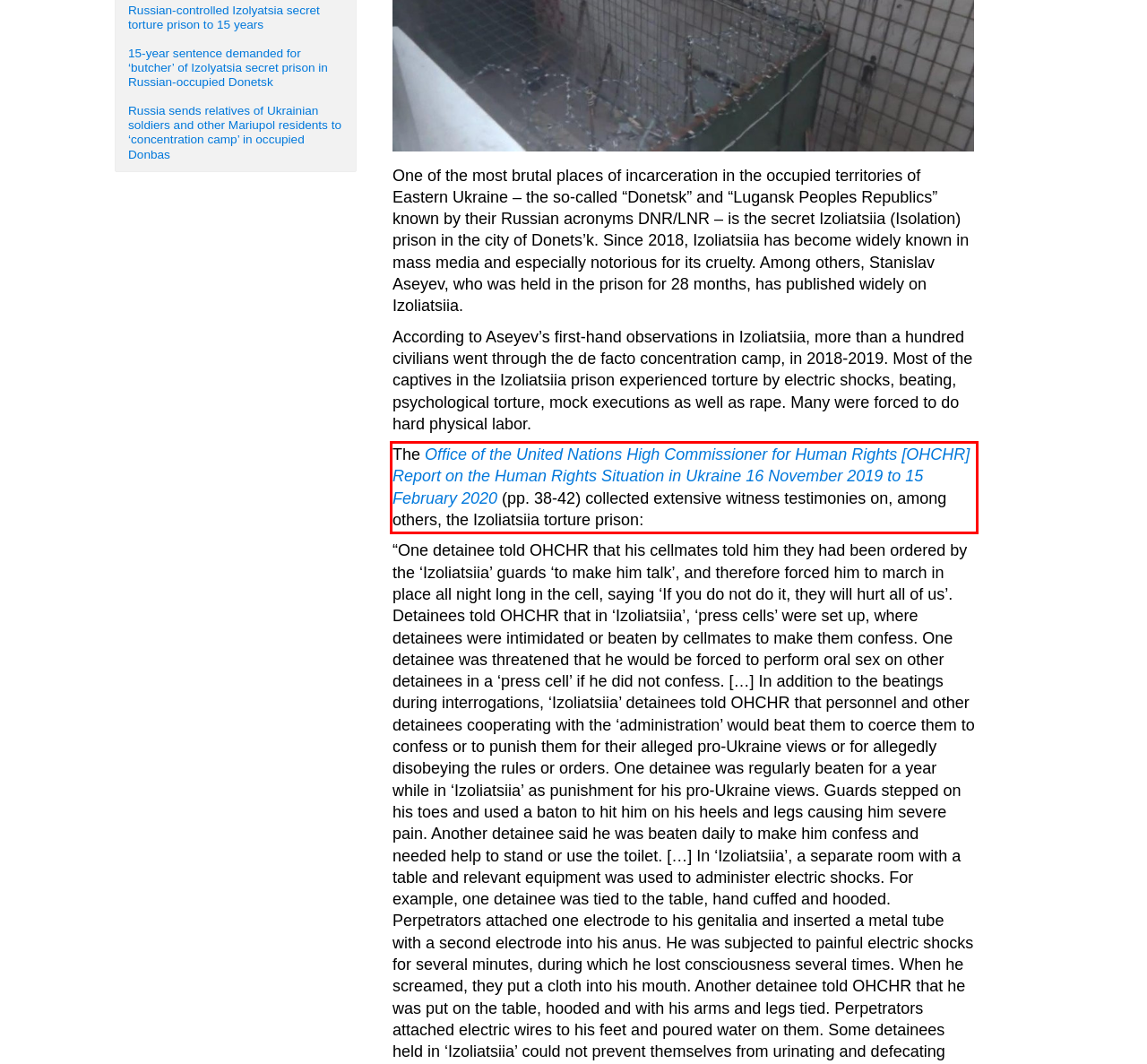There is a screenshot of a webpage with a red bounding box around a UI element. Please use OCR to extract the text within the red bounding box.

The Office of the United Nations High Commissioner for Human Rights [OHCHR] Report on the Human Rights Situation in Ukraine 16 November 2019 to 15 February 2020 (pp. 38-42) collected extensive witness testimonies on, among others, the Izoliatsiia torture prison: